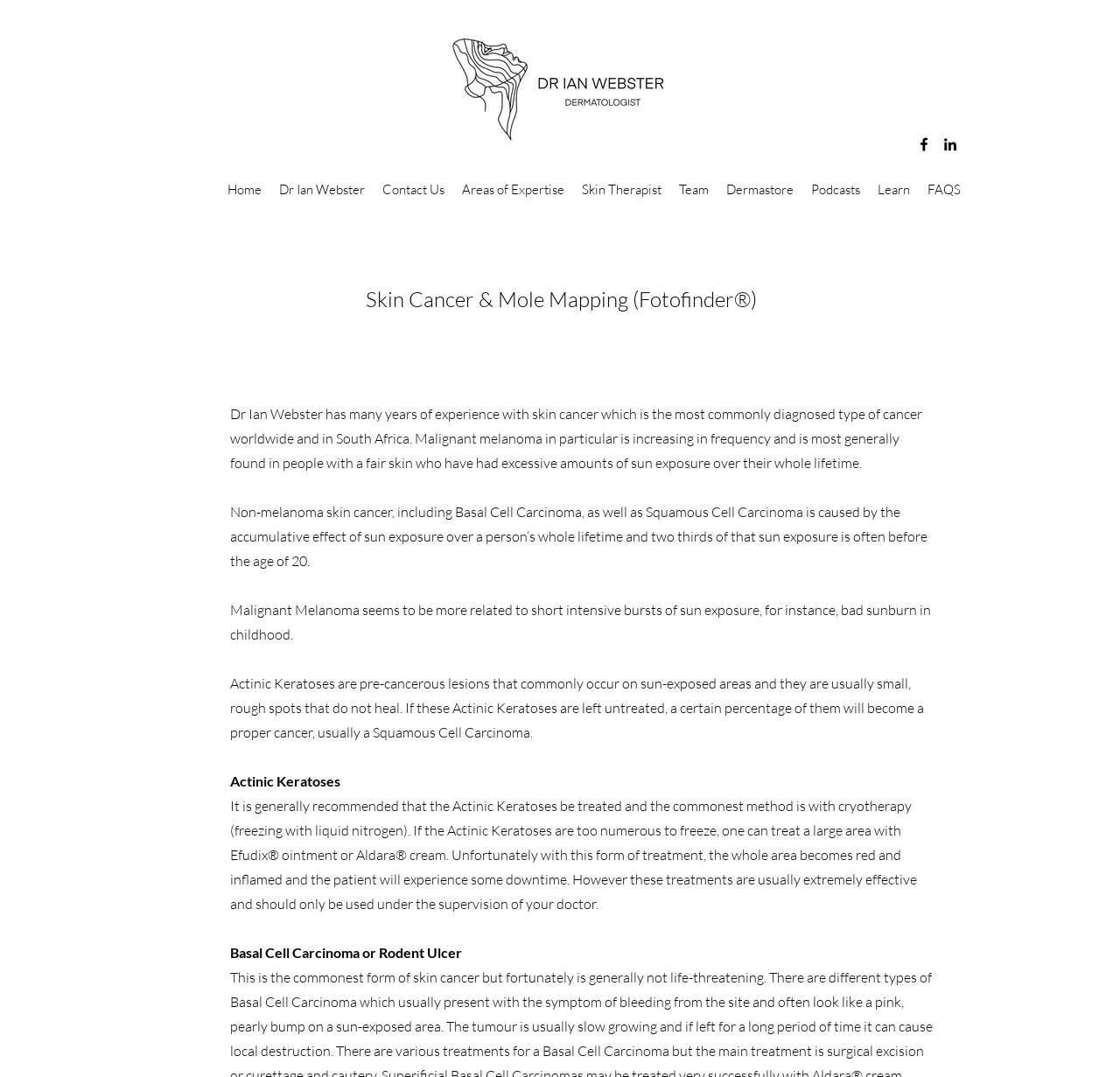Illustrate the webpage thoroughly, mentioning all important details.

The webpage is about Skin Cancer and Mole Mapping by Dr. Ian Webster. At the top left, there is a logo image of Dr. Webster. On the top right, there is a social bar with links to Facebook and LinkedIn, each accompanied by an image. Below the logo, there is a navigation menu with links to various sections of the website, including Home, Dr. Ian Webster, Contact Us, Areas of Expertise, Skin Therapist, Team, Dermastore, Podcasts, Learn, and FAQs.

The main content of the webpage is divided into sections. The first section has a heading "Skin Cancer & Mole Mapping (Fotofinder®)" and provides an introduction to Dr. Ian Webster's experience with skin cancer. Below this heading, there are several paragraphs of text that discuss different types of skin cancer, including malignant melanoma, non-melanoma skin cancer, and actinic keratoses. The text explains the causes and risks of these types of cancer, as well as treatment options.

The text is organized in a clear and readable format, with each paragraph focusing on a specific topic. There are no images in the main content area, but the text is informative and provides valuable information about skin cancer and mole mapping. Overall, the webpage appears to be a professional and informative resource for individuals seeking information about skin cancer and mole mapping.